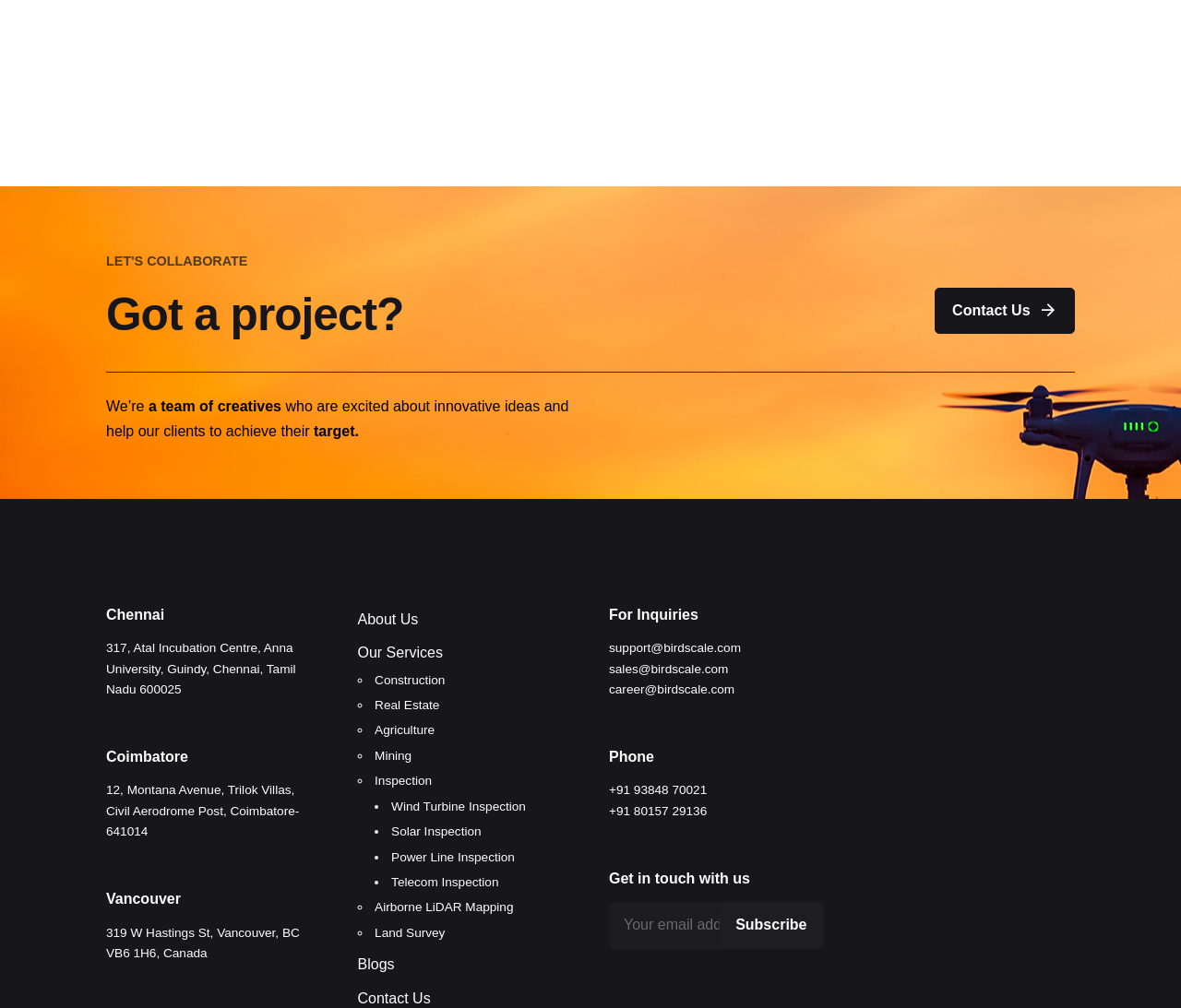Using the given element description, provide the bounding box coordinates (top-left x, top-left y, bottom-right x, bottom-right y) for the corresponding UI element in the screenshot: Inspection

[0.317, 0.768, 0.366, 0.782]